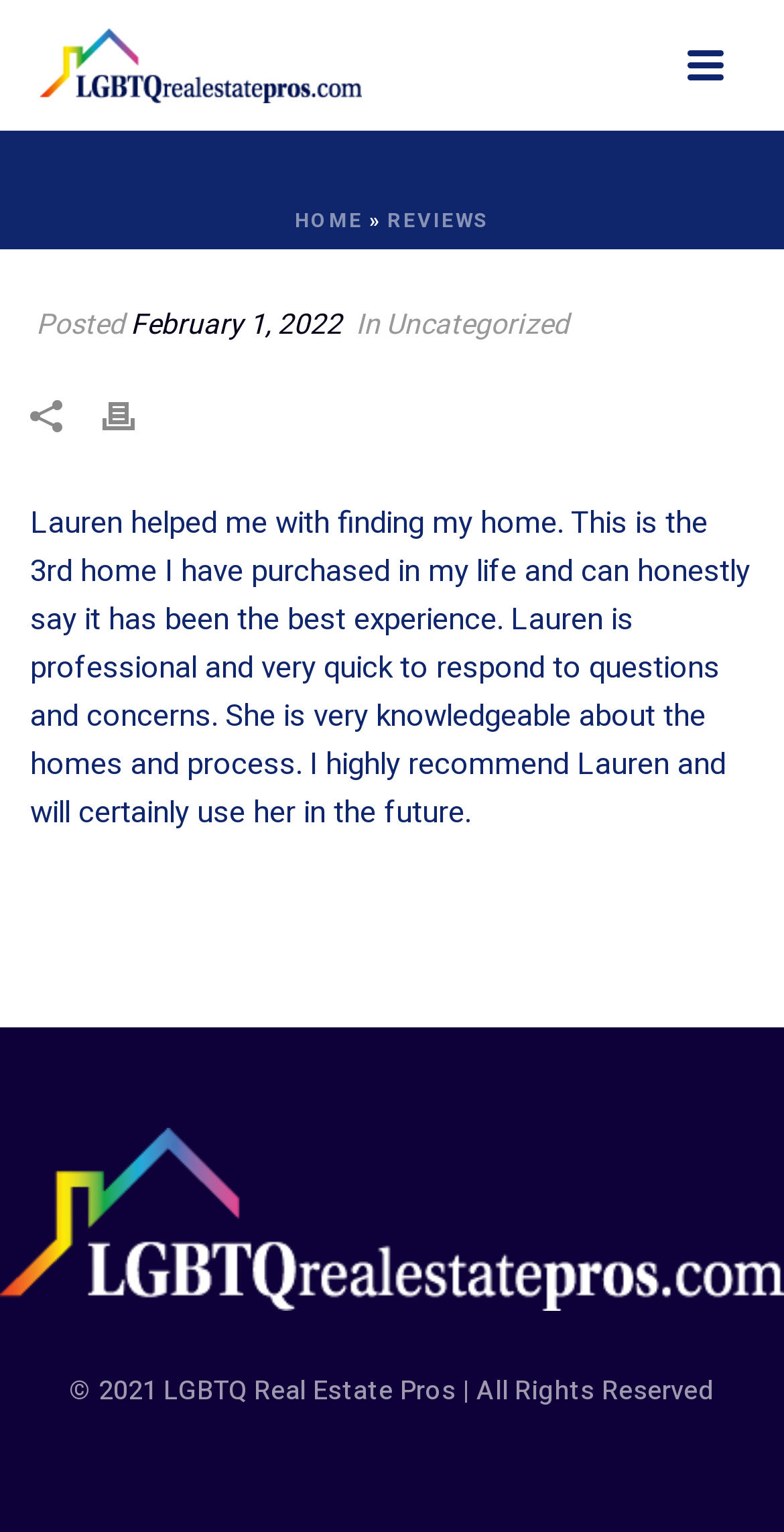Answer the question below with a single word or a brief phrase: 
What is the date of the review?

February 1, 2022